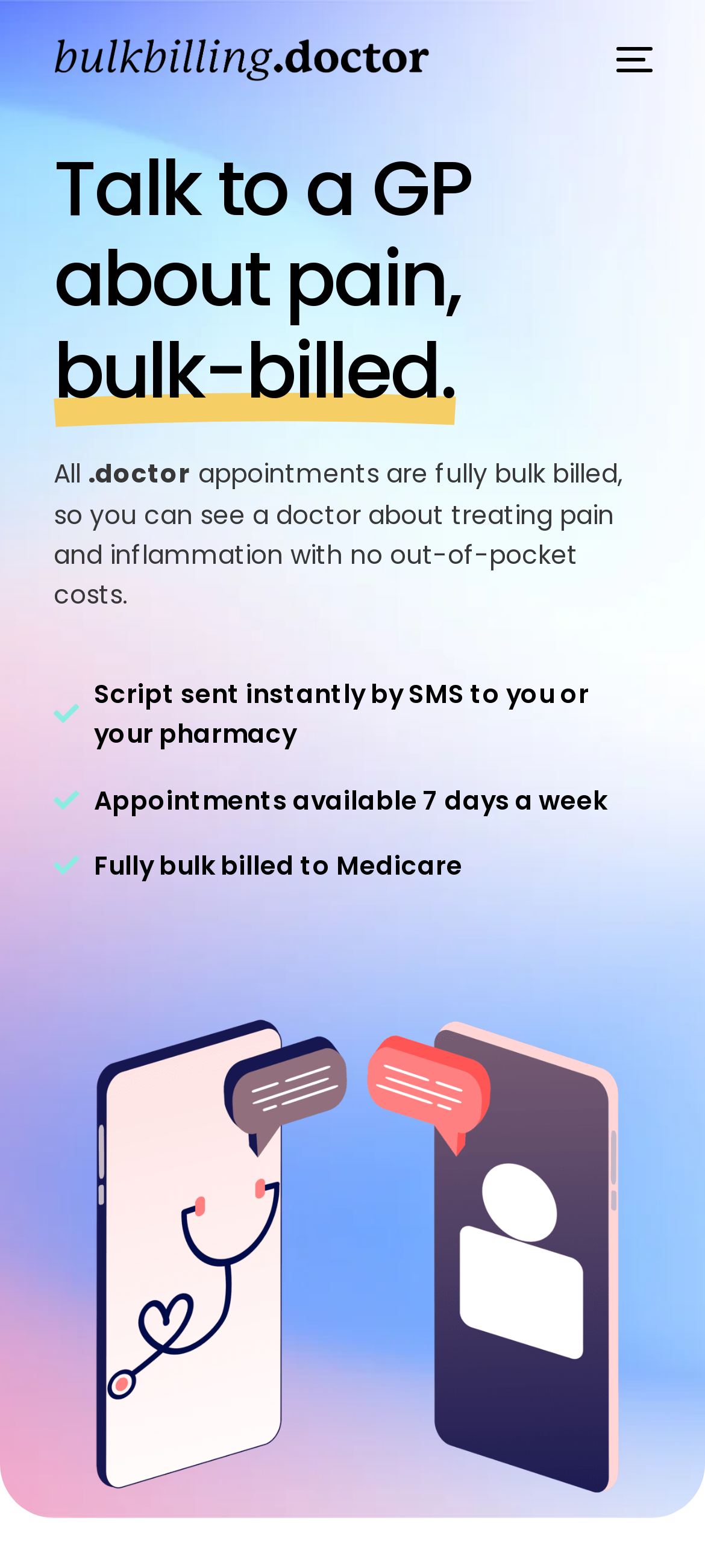How can users contact the service?
Utilize the information in the image to give a detailed answer to the question.

The webpage provides several options for users to contact the service, including Live Chat, Help Centre, and a phone number (1800 592 340), allowing users to choose the method that suits them best.